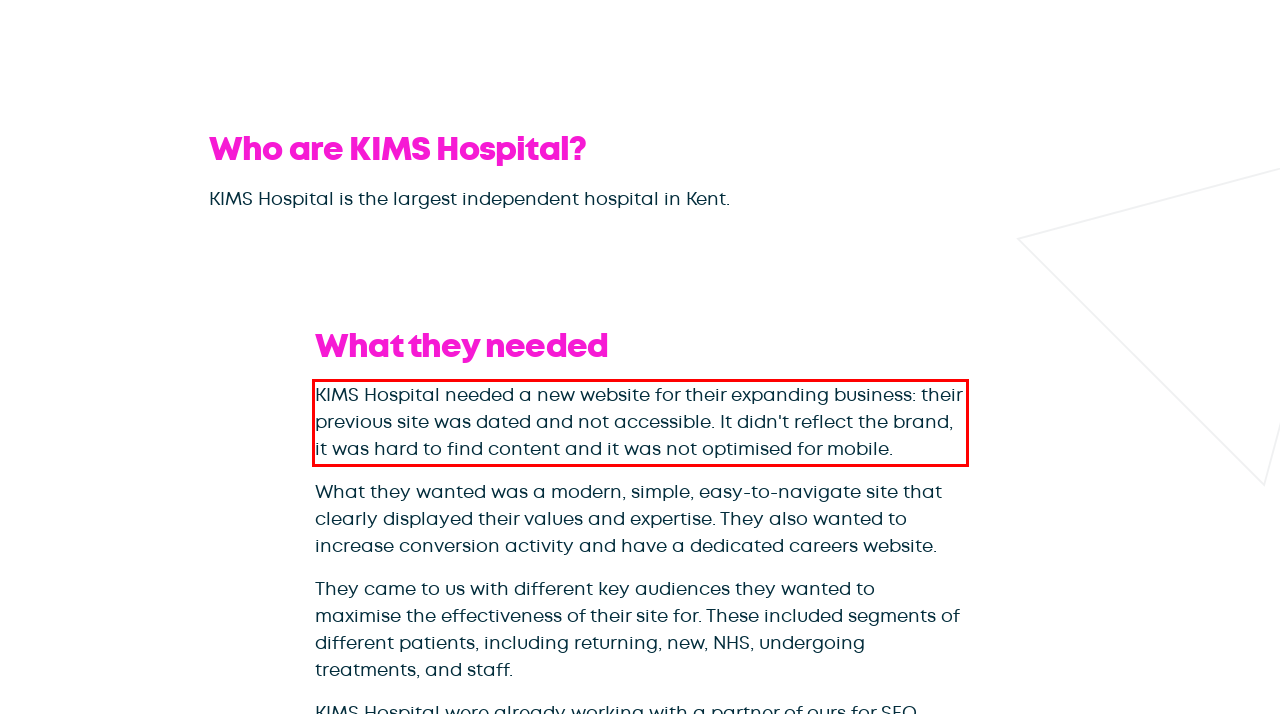Please perform OCR on the UI element surrounded by the red bounding box in the given webpage screenshot and extract its text content.

KIMS Hospital needed a new website for their expanding business: their previous site was dated and not accessible. It didn't reflect the brand, it was hard to find content and it was not optimised for mobile.